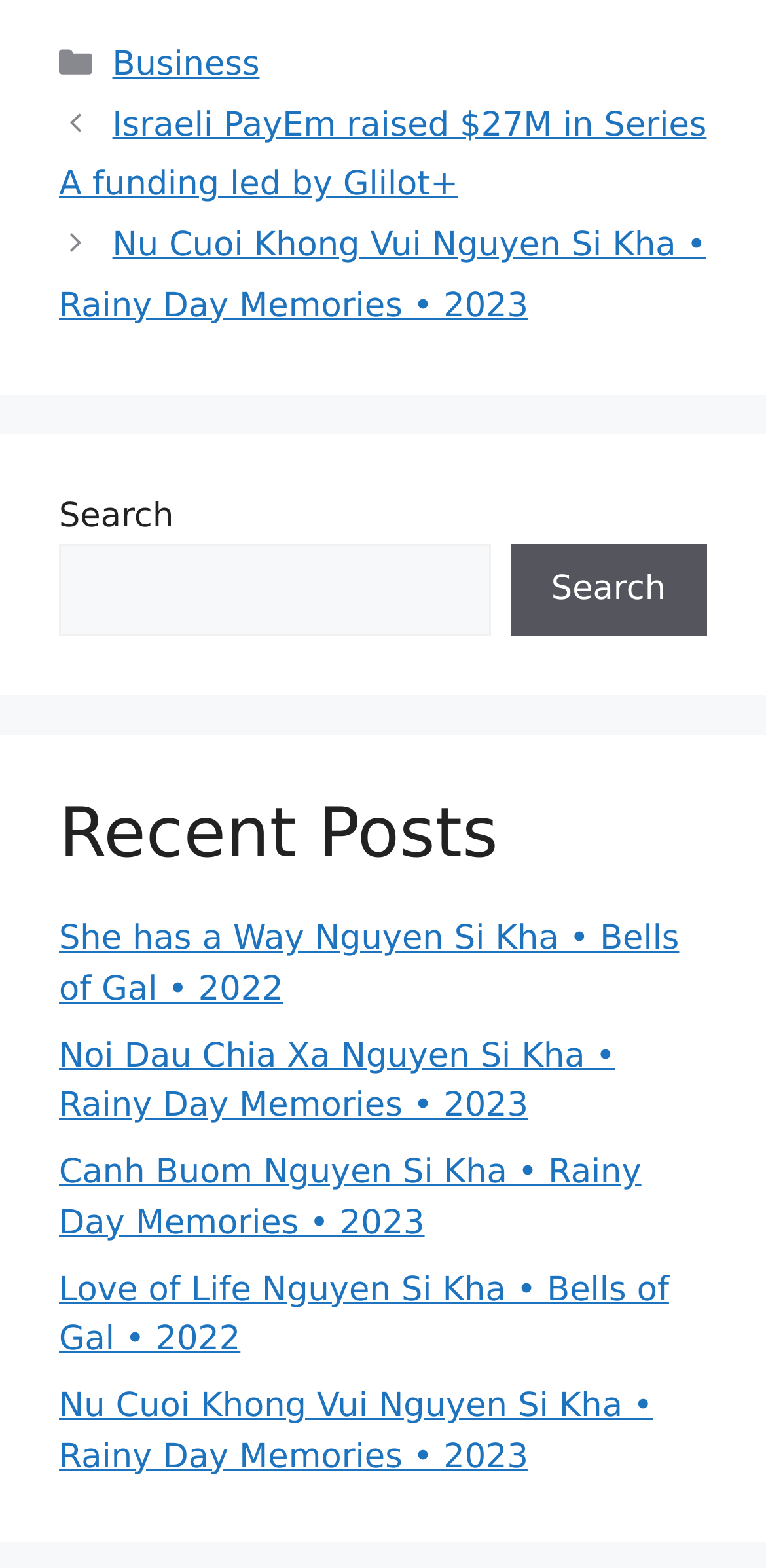How many categories are listed?
Using the information from the image, provide a comprehensive answer to the question.

I counted the number of categories listed in the footer section, and there is only one category listed, which is 'Business'.